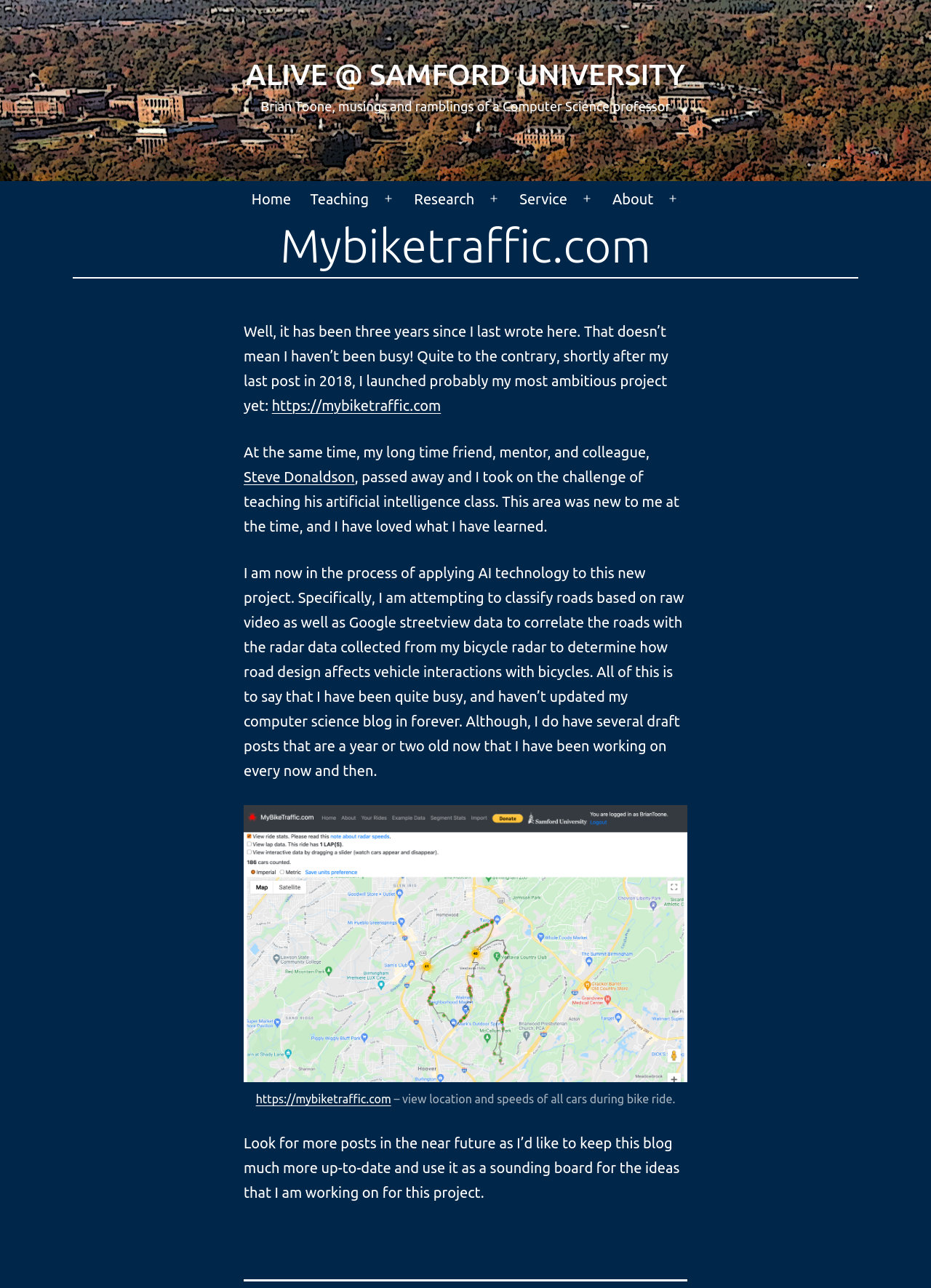Find the bounding box coordinates for the element that must be clicked to complete the instruction: "View the image with radar data". The coordinates should be four float numbers between 0 and 1, indicated as [left, top, right, bottom].

[0.262, 0.625, 0.738, 0.861]